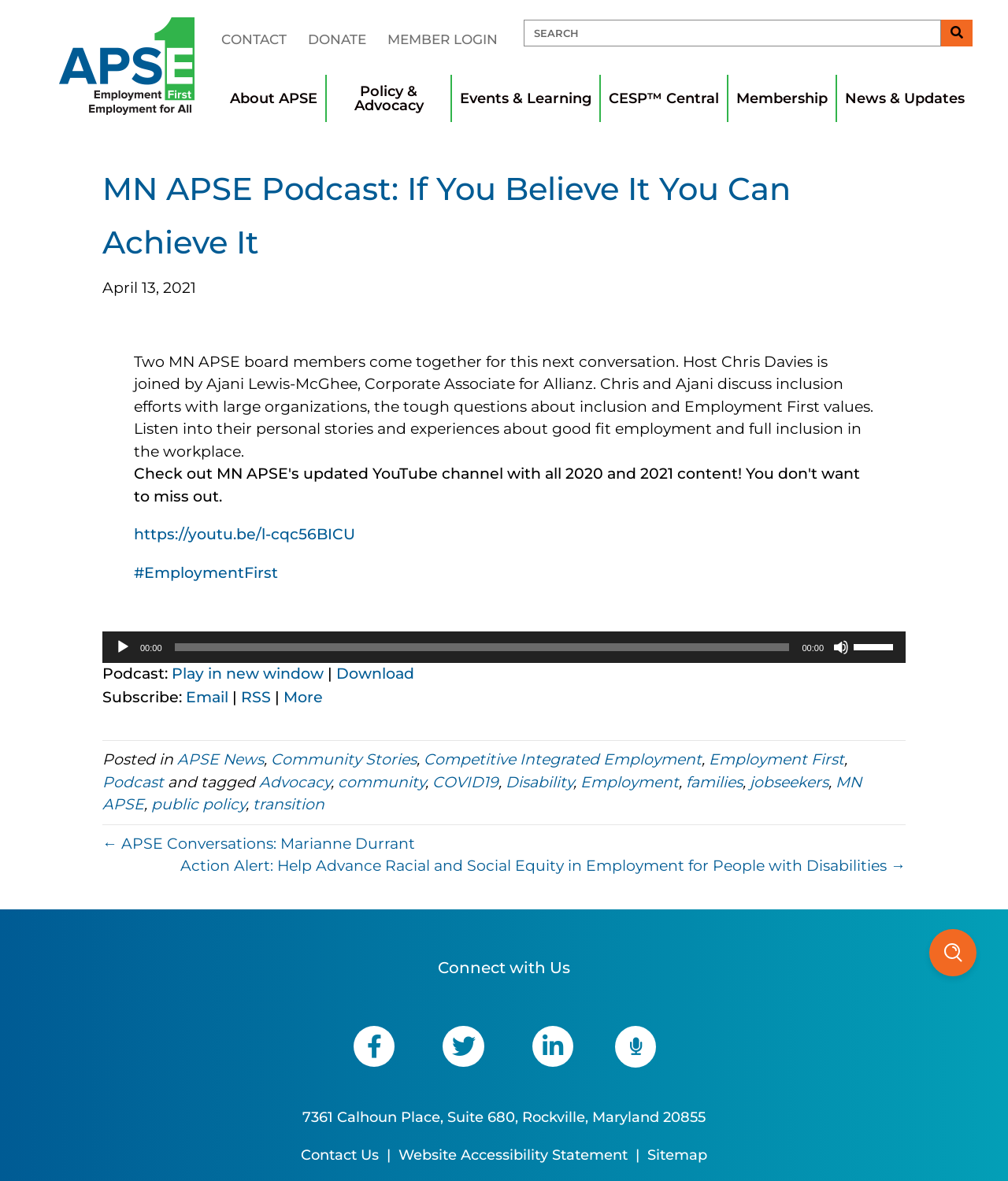What is the topic of the podcast?
Look at the image and provide a short answer using one word or a phrase.

Inclusion efforts